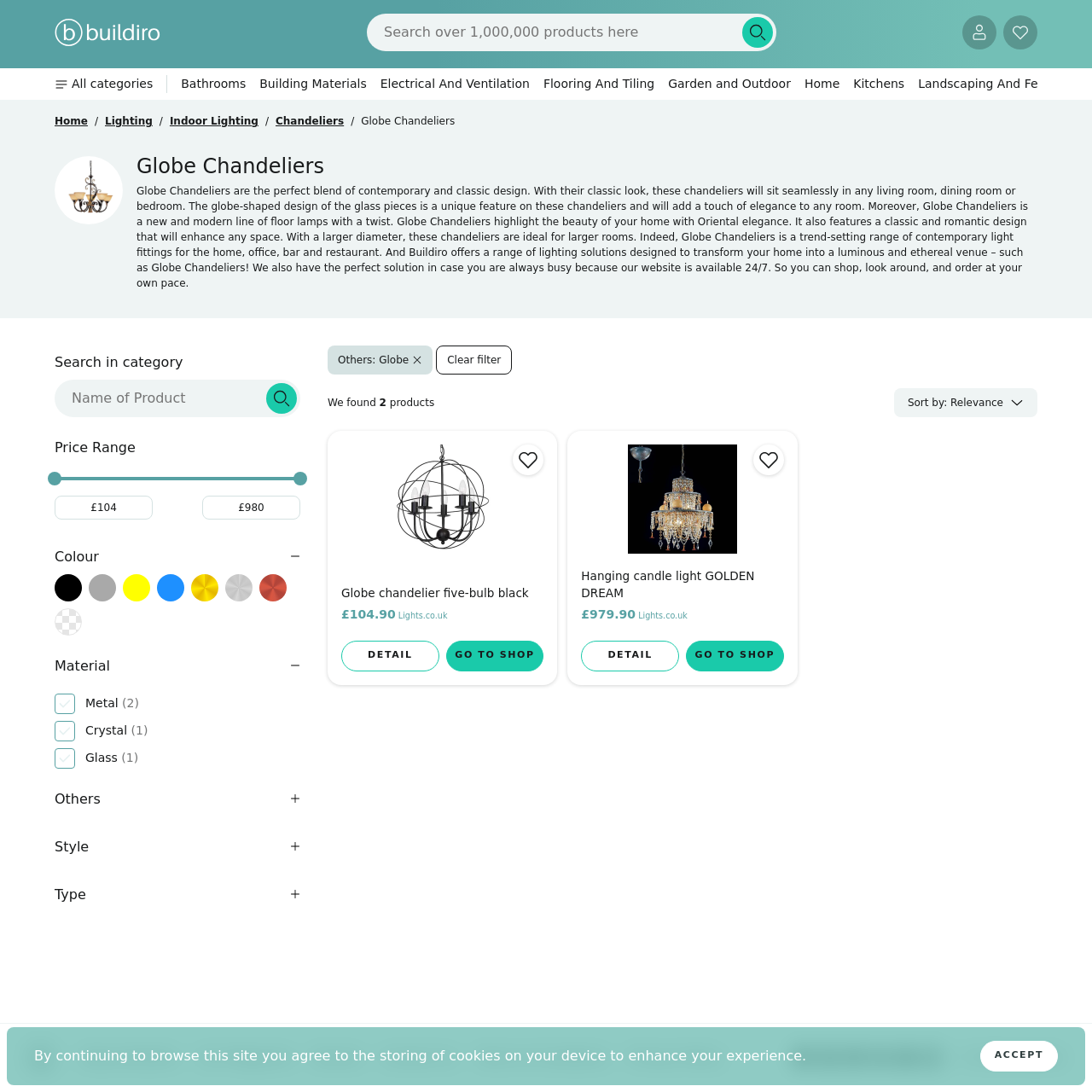Write an exhaustive caption that covers the webpage's main aspects.

This webpage is a product comparison page for globe chandeliers. At the top left, there is a logo and a search box where users can search for products. Below the search box, there are several links to different categories, including "Bathrooms", "Building Materials", and "Lighting". 

On the top right, there are three links with icons, likely representing user account or shopping cart options. Below these links, there is a heading that reads "Globe Chandeliers" and a brief description of what globe chandeliers are and their features.

On the left side of the page, there are several filters that allow users to narrow down their search by price range, color, material, style, and type. There are also options to clear filters and sort the results by relevance.

In the main content area, there are two product listings, each with an image, price, and retailer information. The first product is a five-bulb black globe chandelier priced at £104.90 from Lights.co.uk, and the second product is a hanging candle light priced at £979.90. Each product has links to view more details and go to the shop. There is also a button with a heart icon, likely allowing users to add the product to their wishlist.